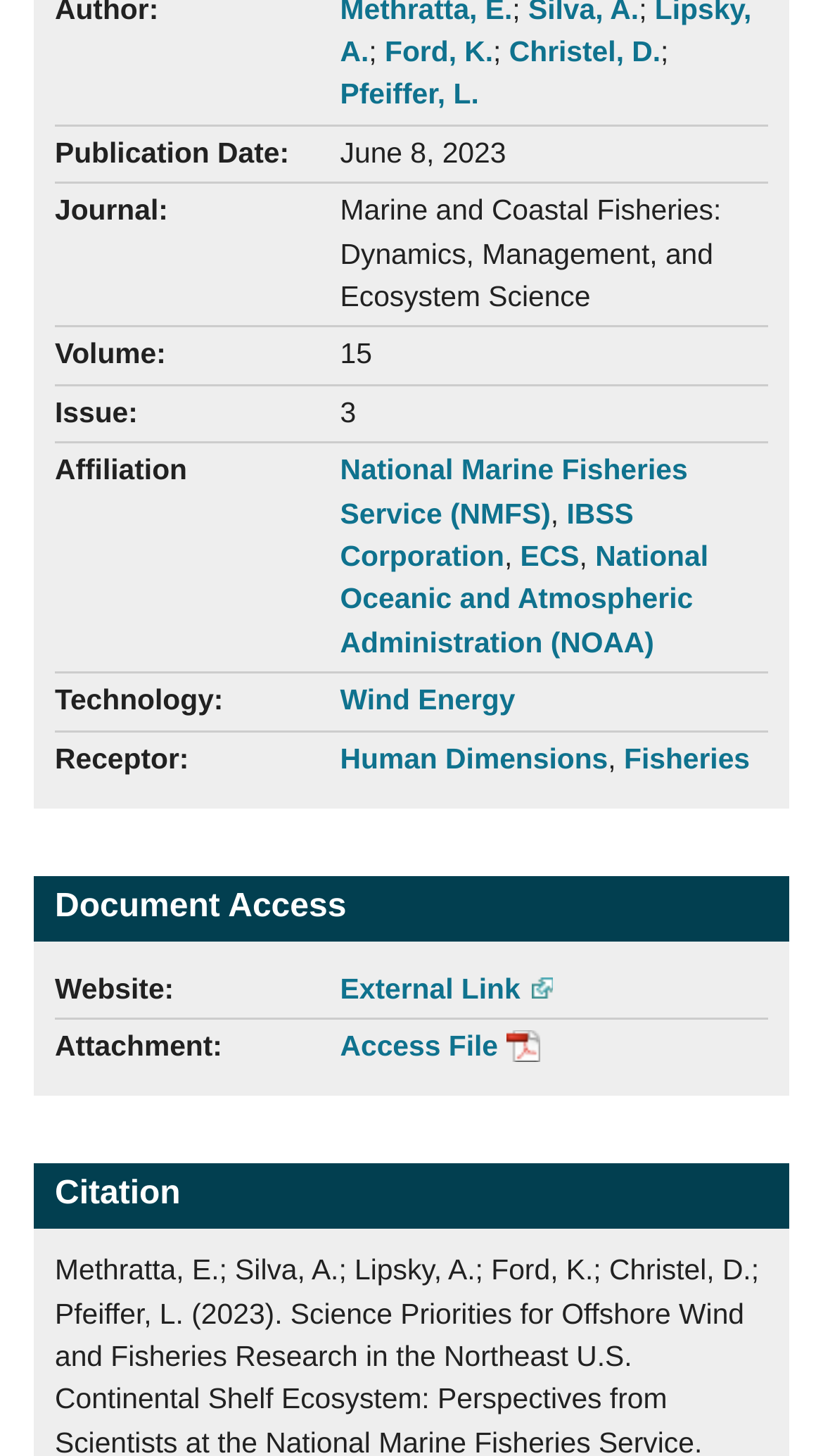Determine the bounding box coordinates for the element that should be clicked to follow this instruction: "Access publication date". The coordinates should be given as four float numbers between 0 and 1, in the format [left, top, right, bottom].

[0.413, 0.094, 0.615, 0.116]